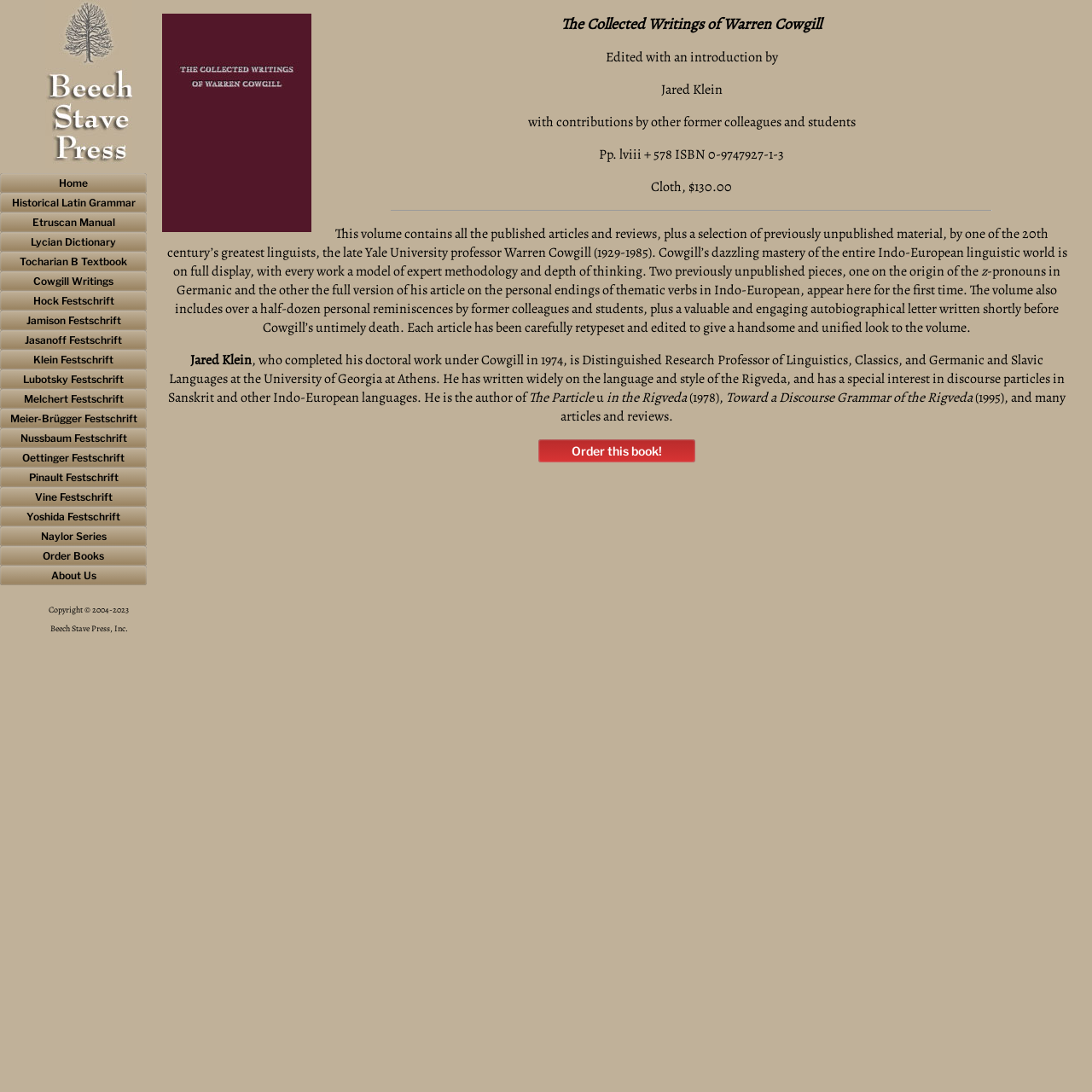What is the price of the book?
Based on the image, please offer an in-depth response to the question.

The price of the book is $130.00, as indicated by the text 'Cloth, $130.00' on the webpage, which describes the book's details.